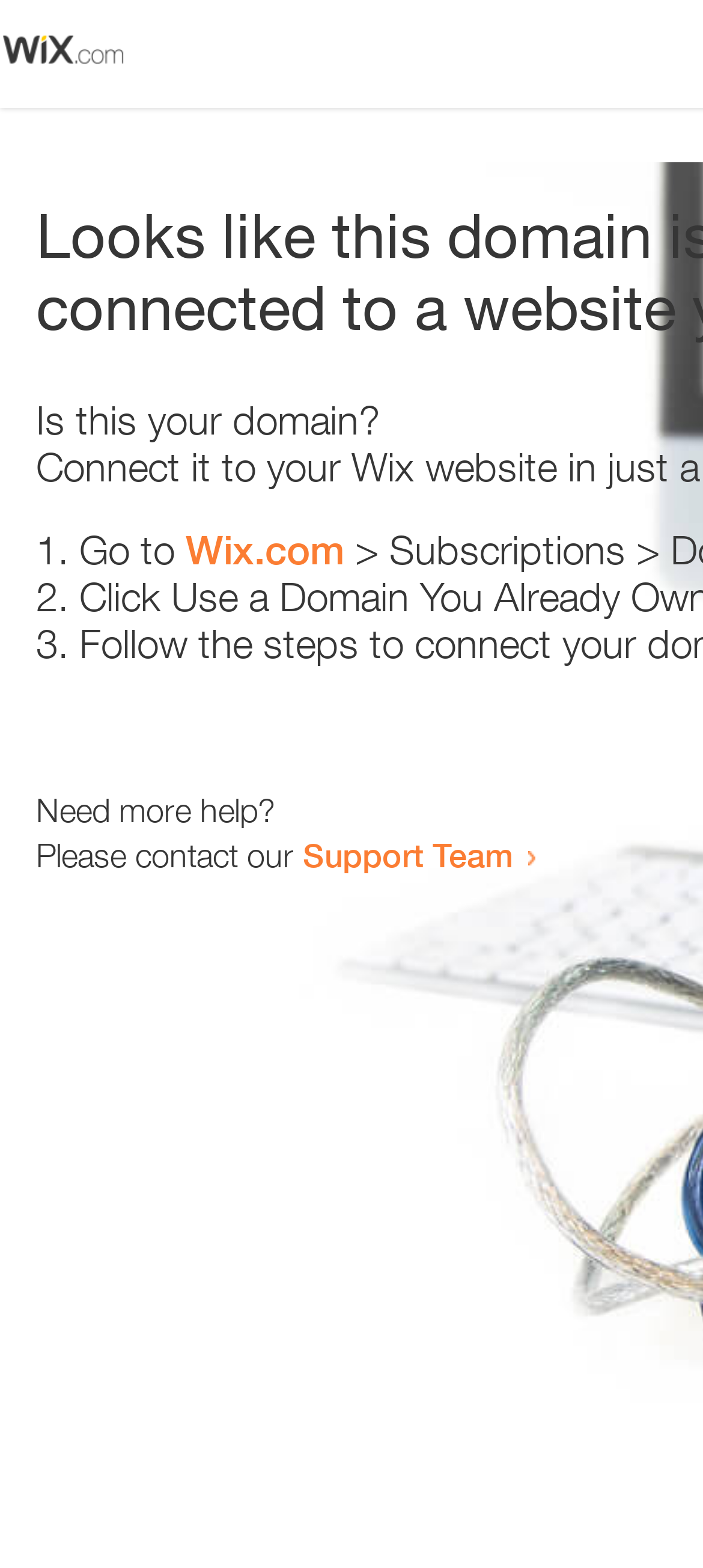Based on the element description Wix.com, identify the bounding box of the UI element in the given webpage screenshot. The coordinates should be in the format (top-left x, top-left y, bottom-right x, bottom-right y) and must be between 0 and 1.

[0.264, 0.336, 0.49, 0.366]